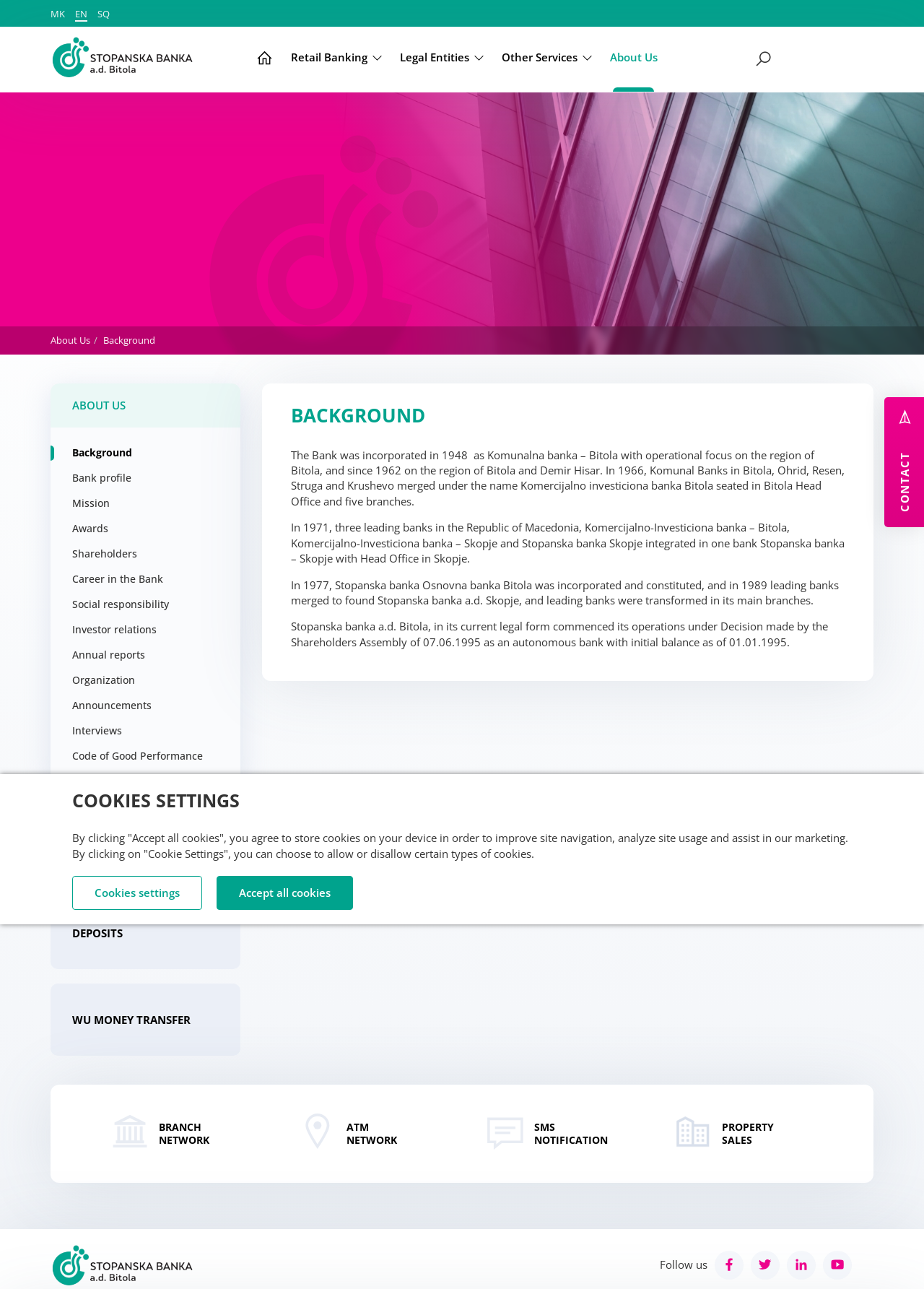How many links are there in the 'BRANCH NETWORK' section?
Using the picture, provide a one-word or short phrase answer.

1